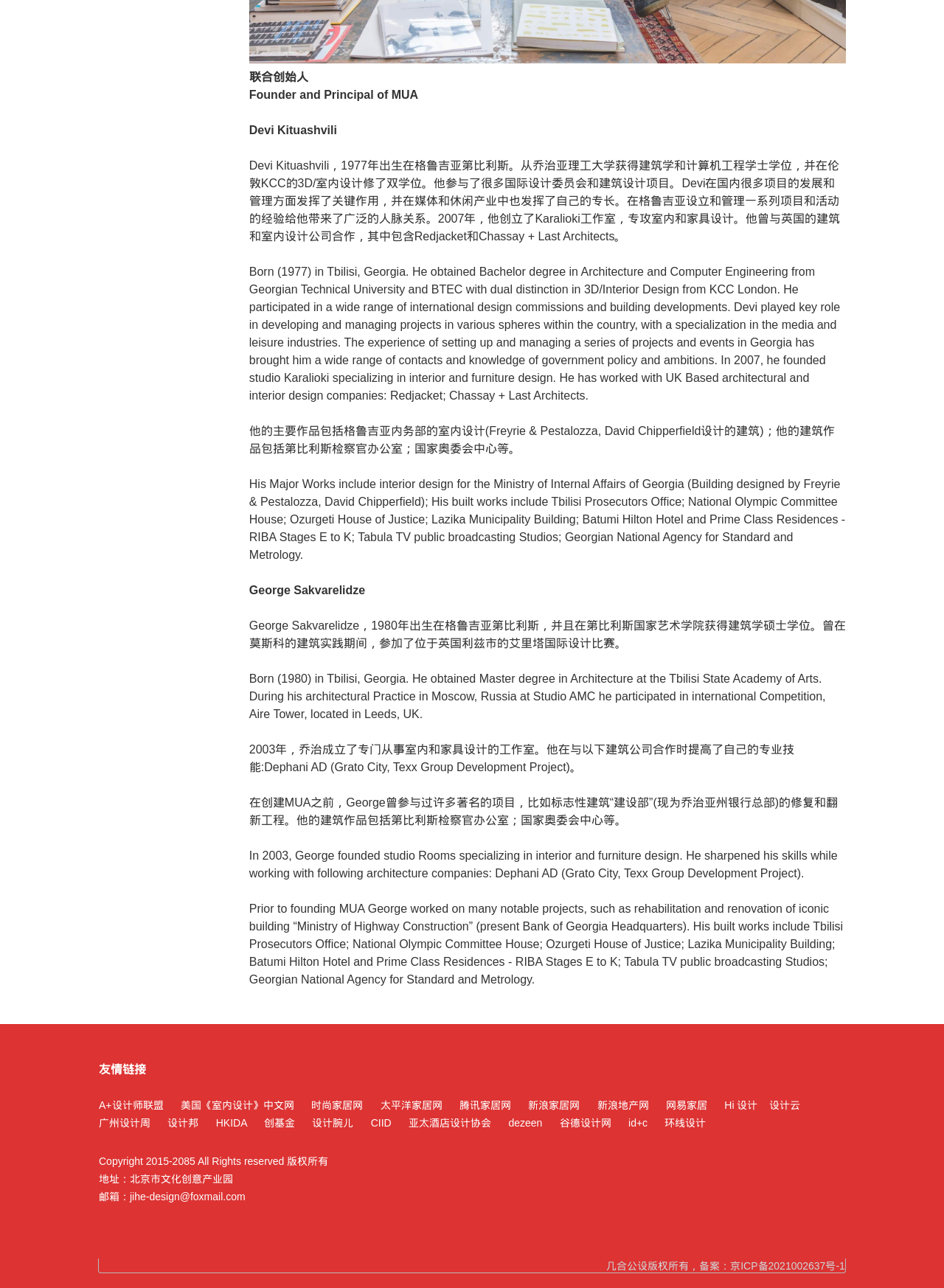Kindly determine the bounding box coordinates for the area that needs to be clicked to execute this instruction: "go to 时尚家居网".

[0.33, 0.853, 0.385, 0.863]